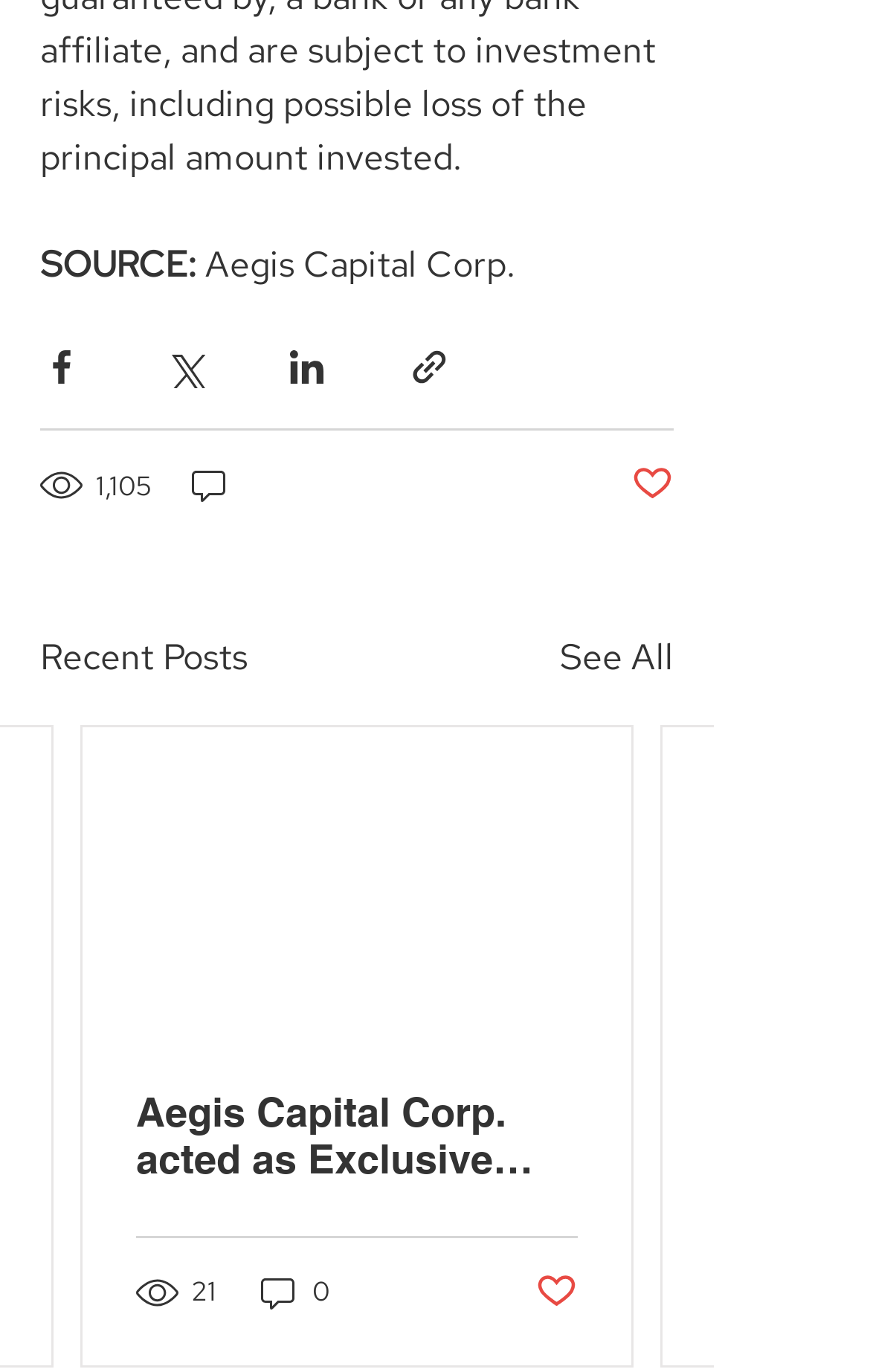Using the image as a reference, answer the following question in as much detail as possible:
How many comments does the first post have?

The number of comments for the first post is mentioned below the social media sharing buttons, where it says '0 comments'.